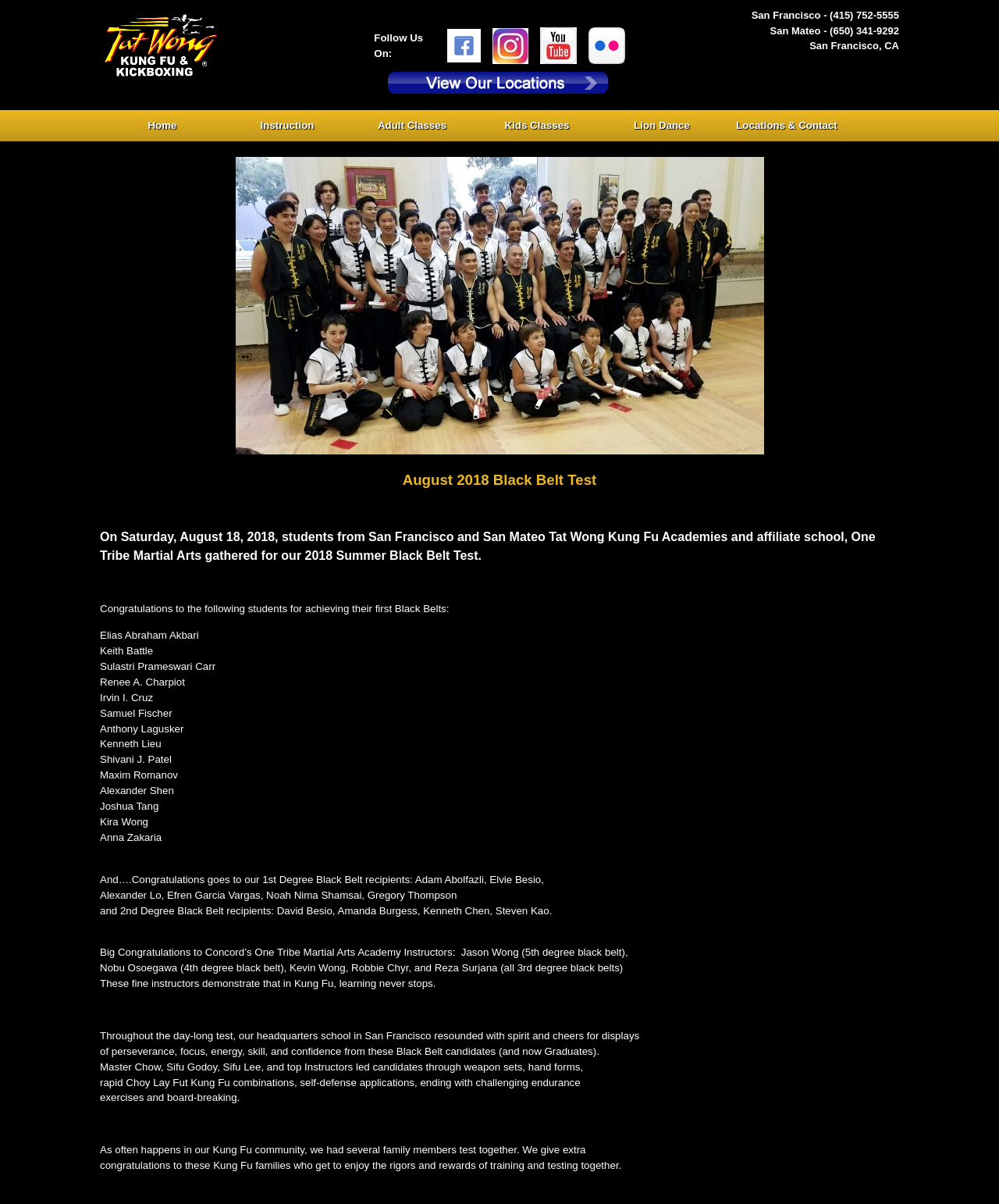Provide a thorough description of the webpage you see.

This webpage is about the August 2018 Black Belt Test at Tat Wong Kung Fu Academy. At the top, there is a logo of the academy on the left, and a row of social media links and a locations button on the right. Below this, there are two columns of text and images. On the left, there is a list of navigation links, including "Home", "Instruction", "Adult Classes", "Kids Classes", "Lion Dance", and "Locations & Contact". 

On the right, there is a large image of Black Belt graduates with Master Chow, Sifu Godoy, and instructors at San Francisco headquarters. Below the image, there is a list of names of the graduates, including Renee A. Charpiot, Irvin I. Cruz, and others. 

The main content of the page is a series of paragraphs describing the Black Belt test. The text congratulates the graduates and describes the test, which included weapon sets, hand forms, rapid Choy Lay Fut Kung Fu combinations, self-defense applications, and endurance exercises. The text also mentions that several family members tested together and congratulates these Kung Fu families.